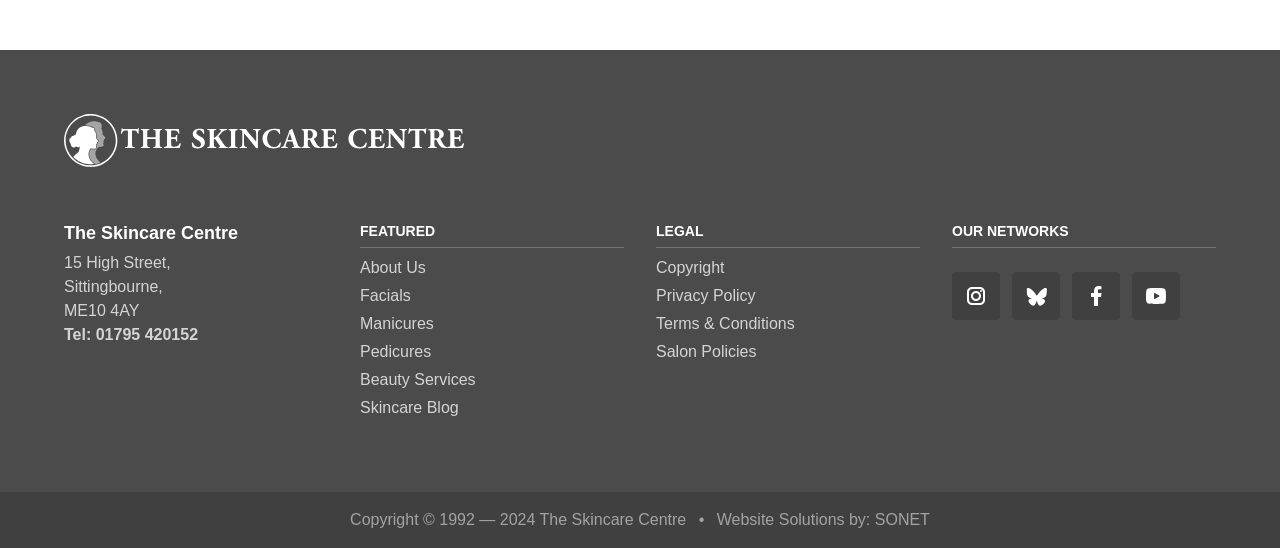What is the name of the skincare centre?
Please provide a single word or phrase as your answer based on the screenshot.

The Skincare Centre